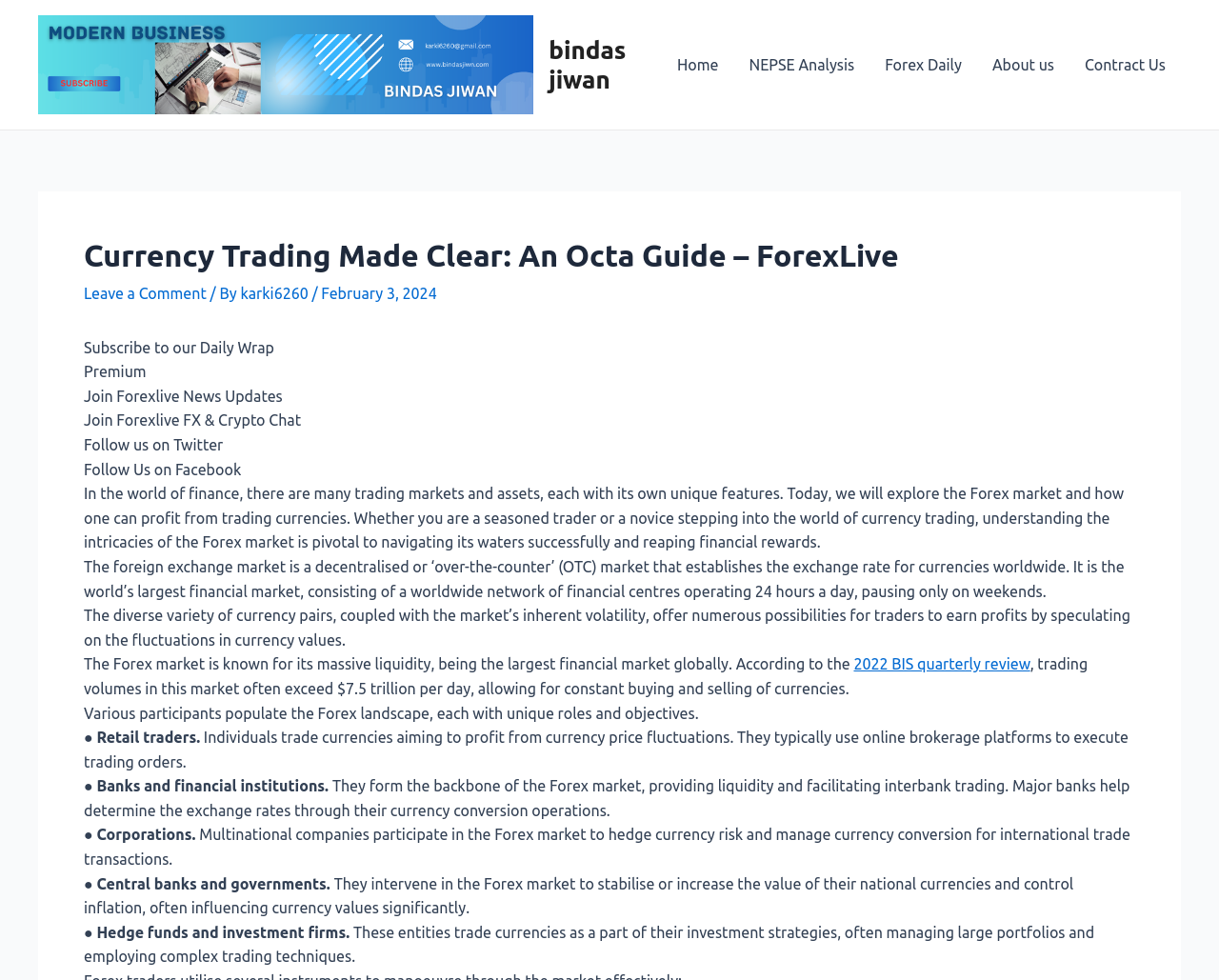Pinpoint the bounding box coordinates of the clickable element needed to complete the instruction: "Subscribe to our Daily Wrap Premium". The coordinates should be provided as four float numbers between 0 and 1: [left, top, right, bottom].

[0.069, 0.37, 0.12, 0.388]